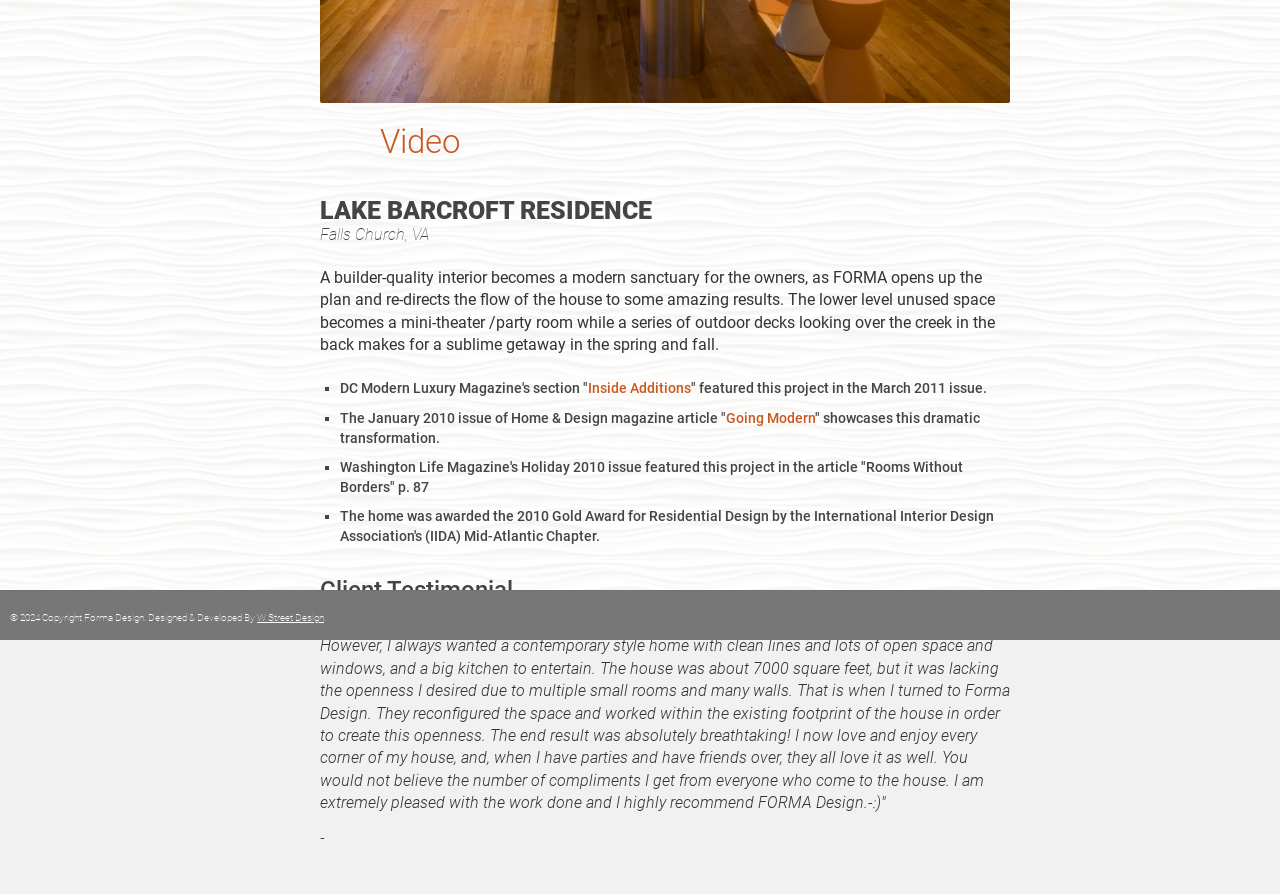Find the bounding box coordinates for the UI element whose description is: "Video". The coordinates should be four float numbers between 0 and 1, in the format [left, top, right, bottom].

[0.25, 0.134, 0.359, 0.185]